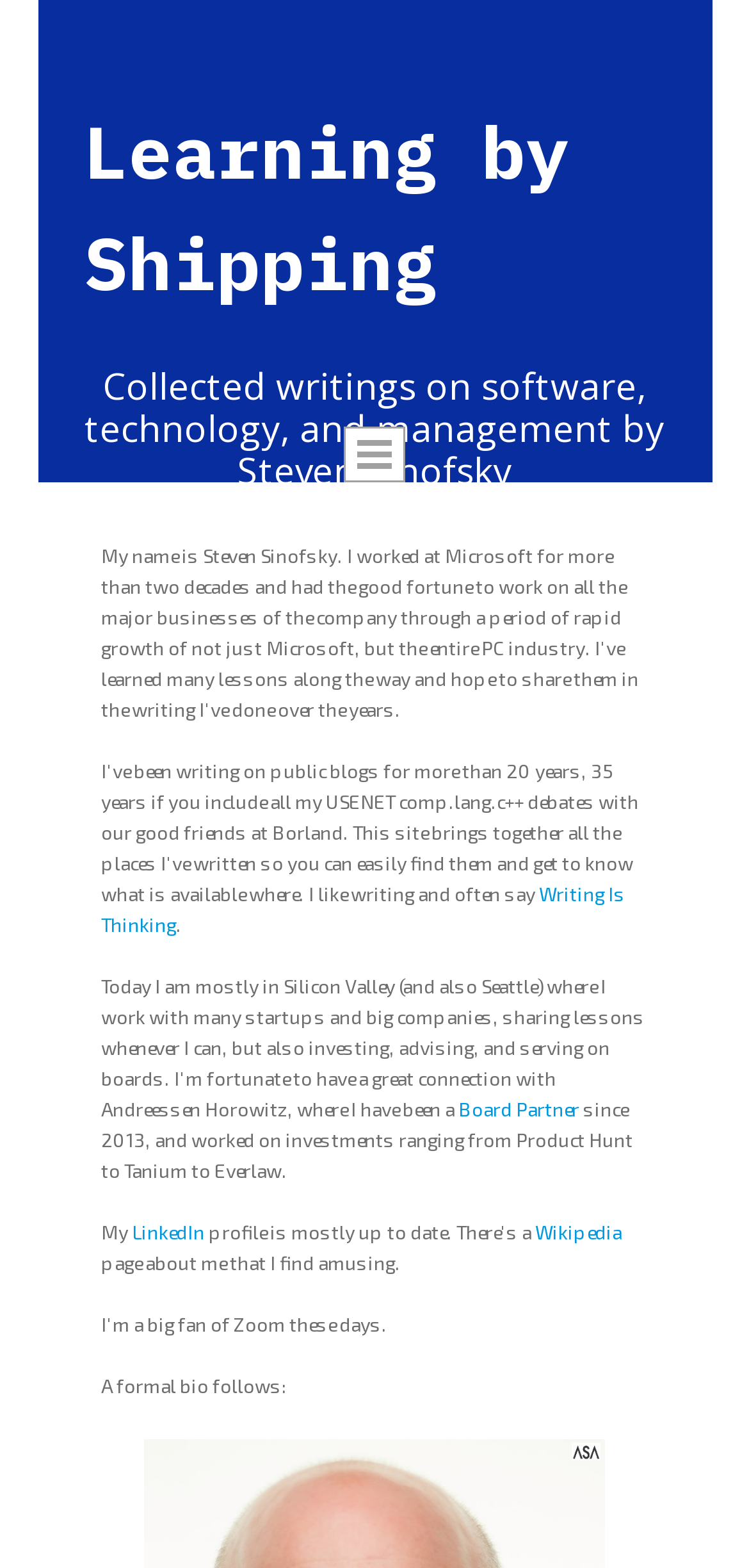What is the name of the company where the author worked on investments?
Respond to the question with a single word or phrase according to the image.

Product Hunt